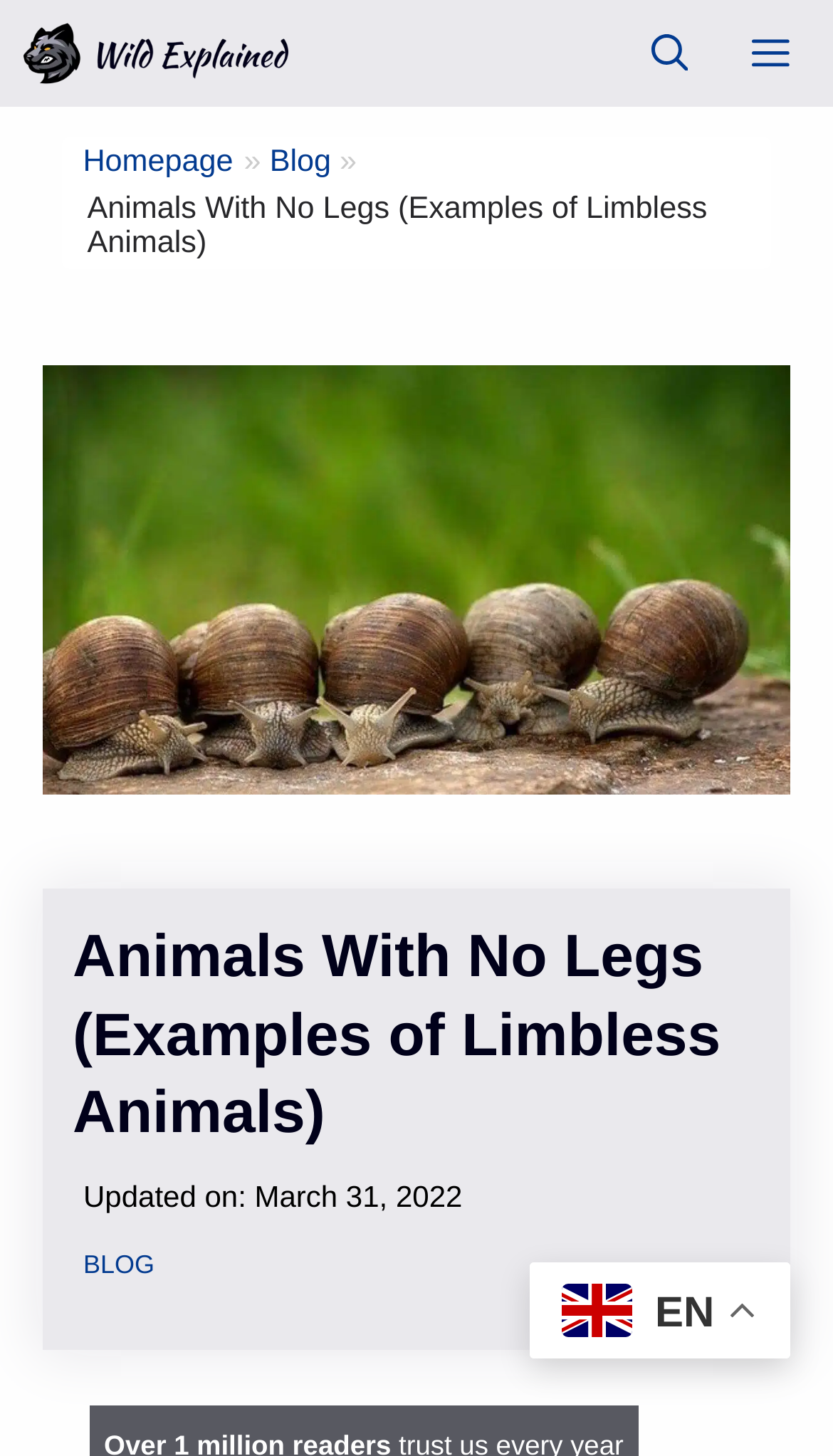Answer the question below with a single word or a brief phrase: 
What is the category of the current article?

Animals